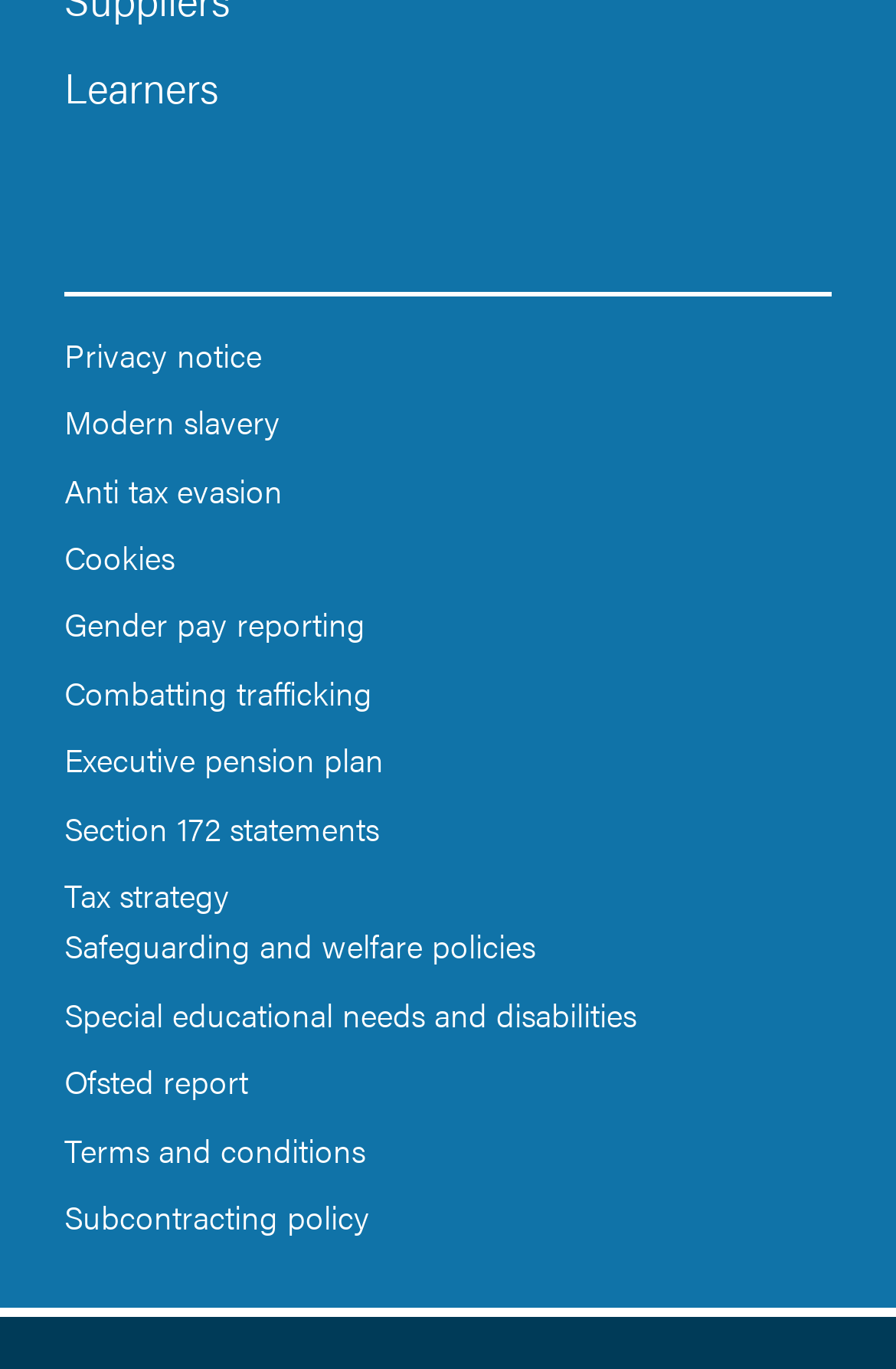Are the links arranged vertically?
Using the image as a reference, answer with just one word or a short phrase.

Yes